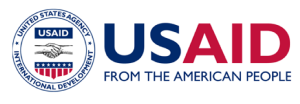Provide a comprehensive description of the image.

The image features the logo of the United States Agency for International Development (USAID), a prominent organization focused on providing assistance and fostering sustainable development worldwide. The logo showcases a handshake symbolizing partnership, accompanied by the text "USAID" in bold red and blue letters, followed by the tagline "FROM THE AMERICAN PEOPLE." This emblem represents USAID's commitment to empowering communities and enhancing livelihoods, particularly in areas like education and agricultural training for women, as highlighted in the surrounding narrative about the challenges faced by female farmers in Georgia.